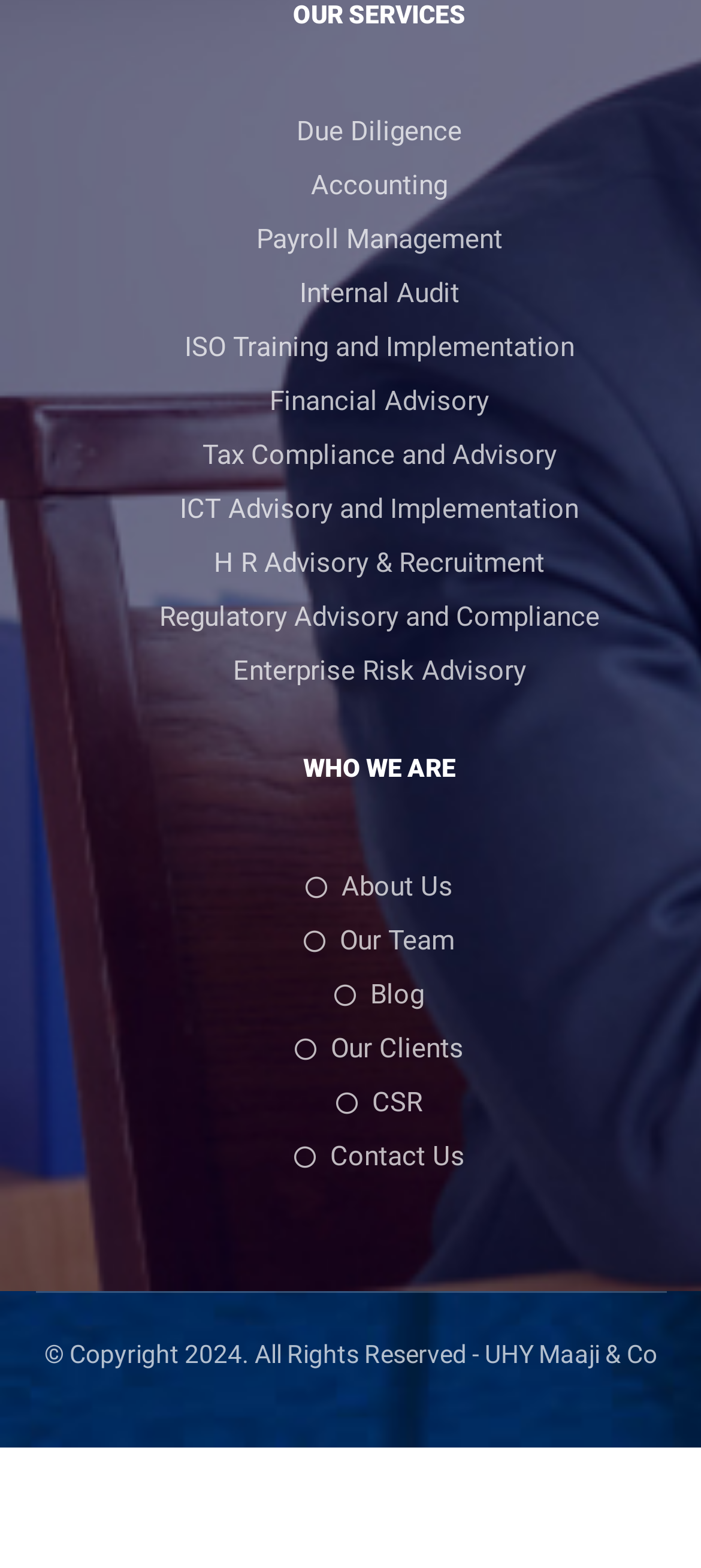Please answer the following question using a single word or phrase: 
What is the copyright year of the website?

2024